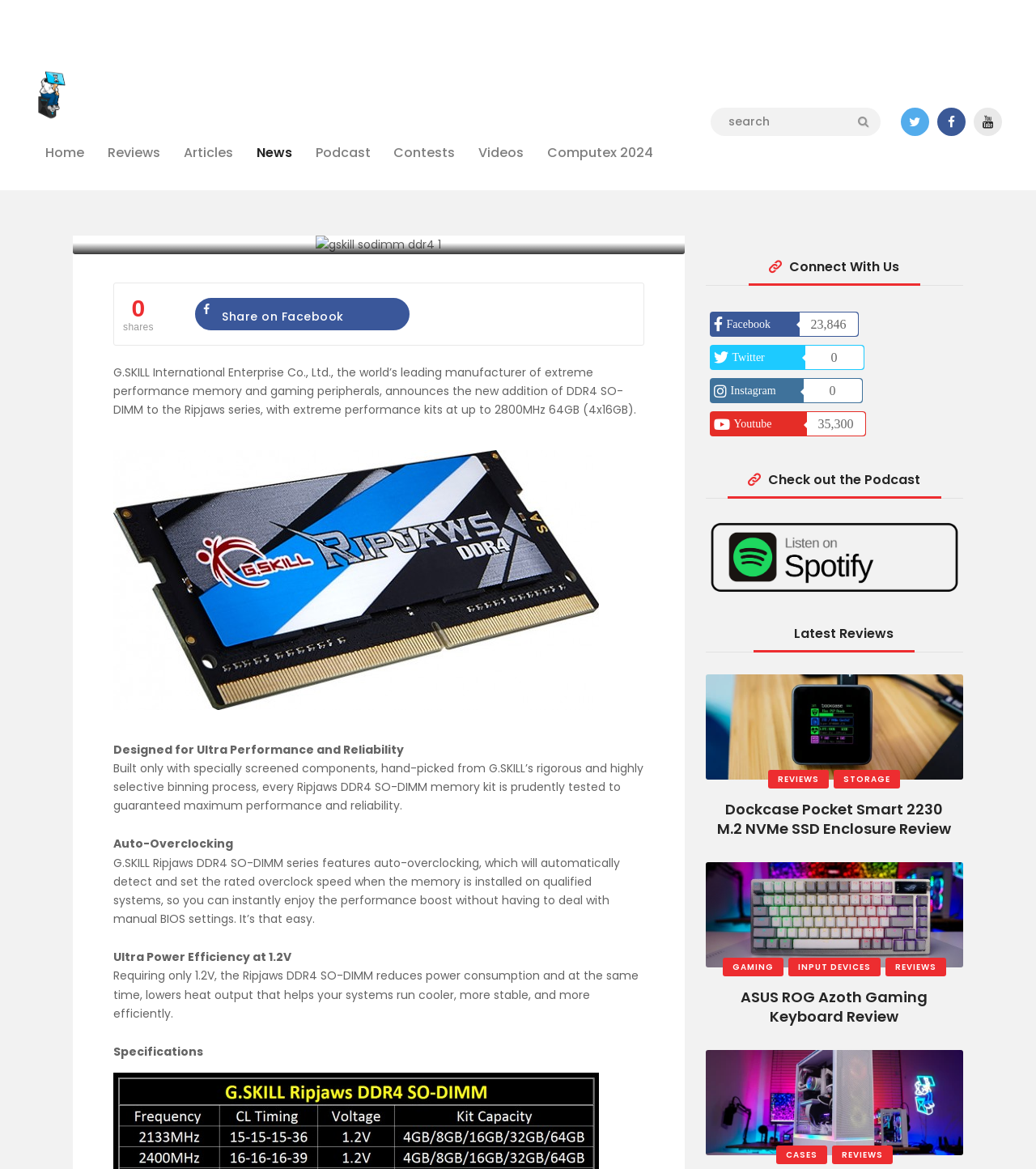What is the maximum frequency of the DDR4 SO-DIMM?
Please respond to the question with as much detail as possible.

According to the webpage, the DDR4 SO-DIMM has extreme performance kits at up to 2800MHz 64GB (4x16GB), which indicates that the maximum frequency of the DDR4 SO-DIMM is 2800MHz.